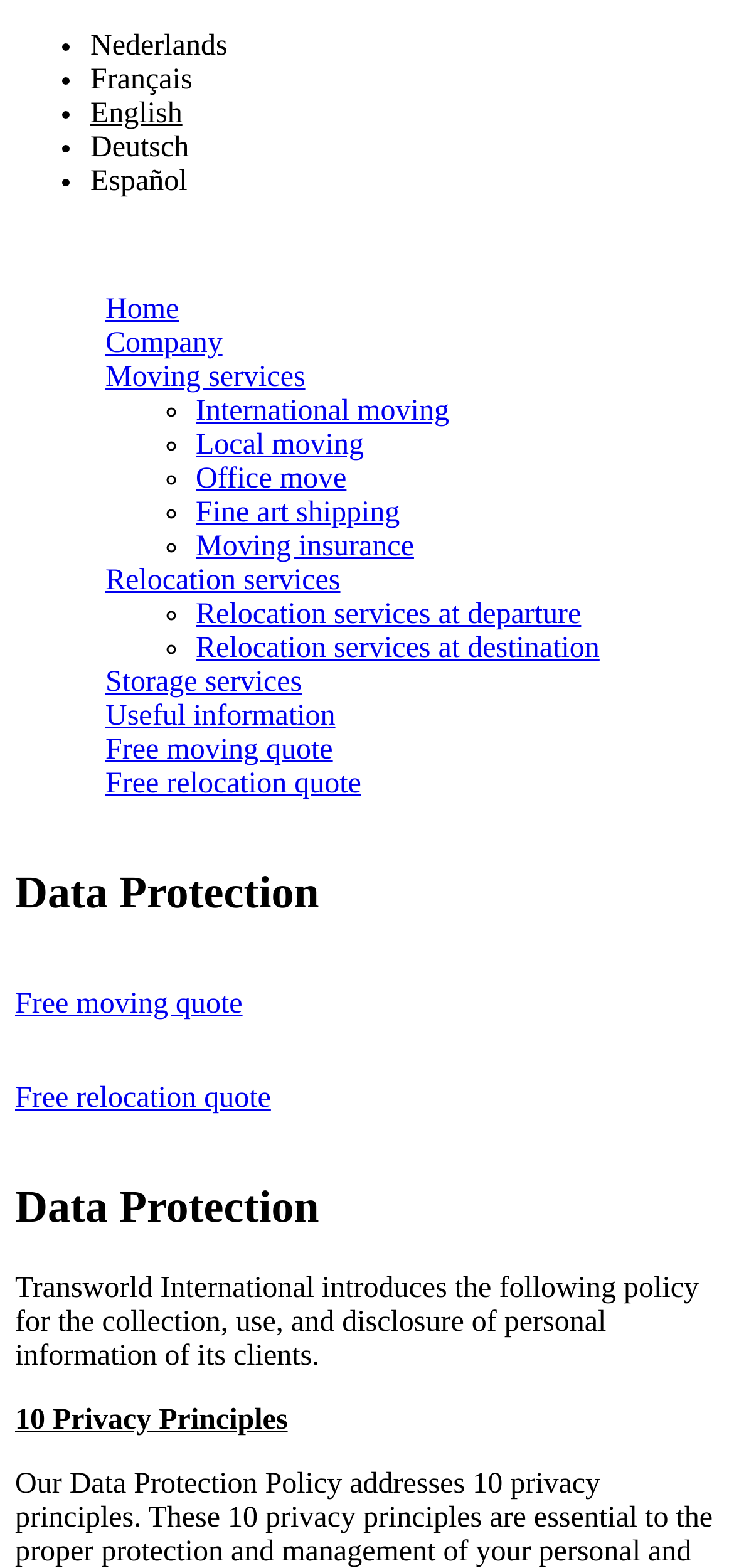What is the purpose of the 'Free moving quote' link?
Please give a detailed and thorough answer to the question, covering all relevant points.

The 'Free moving quote' link is likely intended to allow users to request a quote for moving services from Transworld International. This link is prominently displayed on the webpage, suggesting that it is a key feature of the company's services.